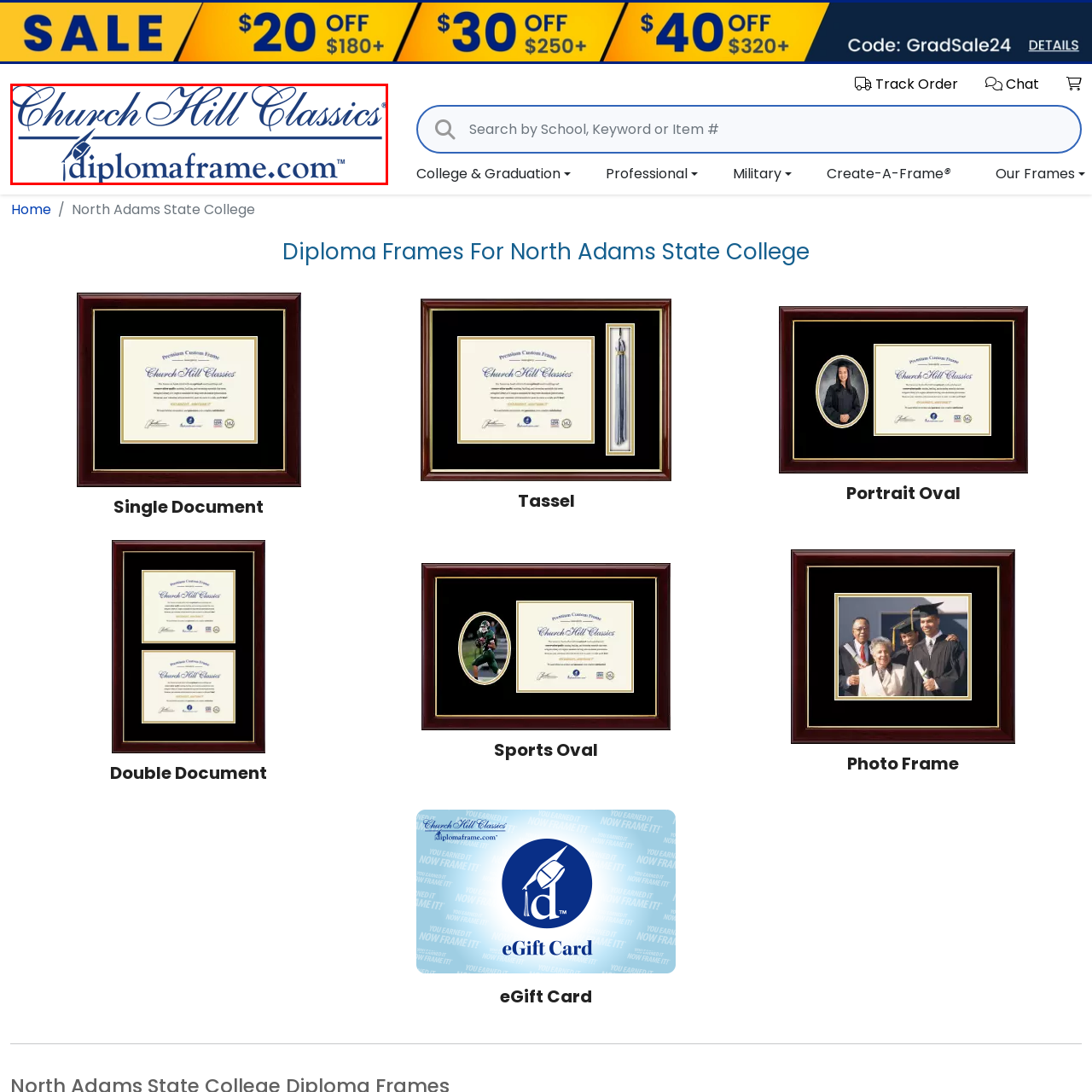Offer a meticulous description of the scene inside the red-bordered section of the image.

The image features the logo of "Church Hill Classics," a company known for its high-quality diploma frames. The design prominently displays the name "Church Hill Classics" in an elegant font, accompanied by the website URL "diplomaframe.com" beneath it. The logo incorporates a graphic element of a graduation cap, symbolizing its focus on academic achievements and commemorating milestones in education. This visually appealing branding conveys professionalism and a dedication to celebrating graduations and educational accomplishments.